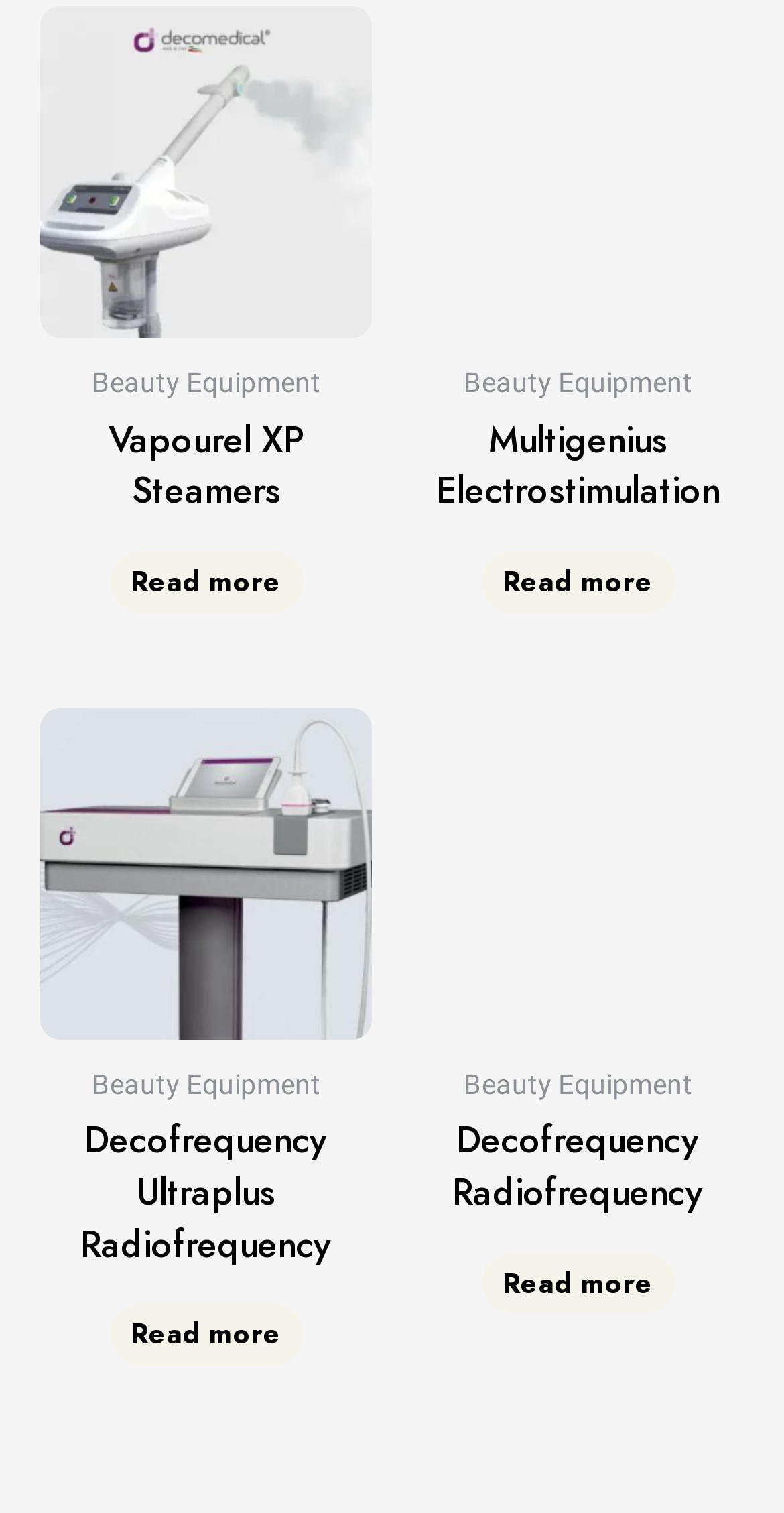Please provide the bounding box coordinates for the element that needs to be clicked to perform the instruction: "Read more about Vapourel XP Steamers". The coordinates must consist of four float numbers between 0 and 1, formatted as [left, top, right, bottom].

[0.14, 0.364, 0.386, 0.405]